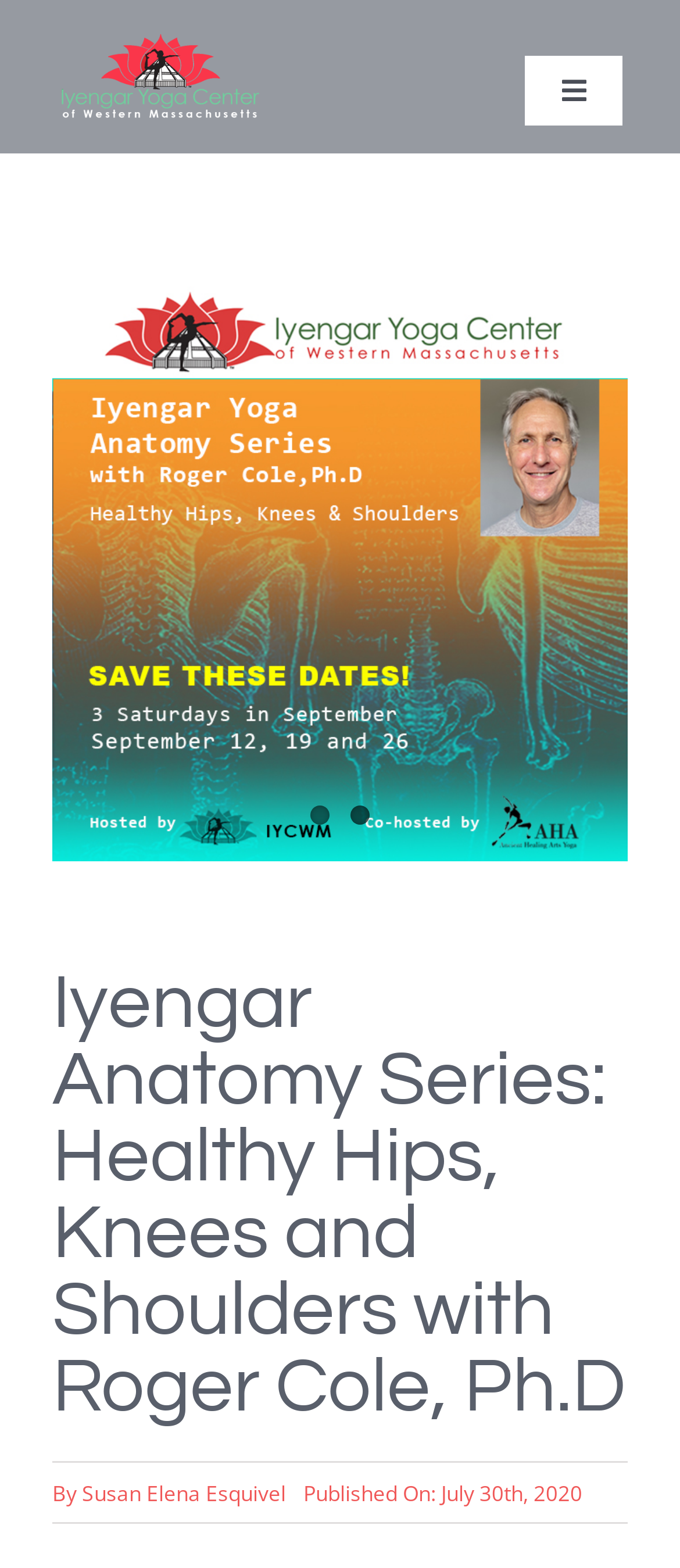Please find the bounding box for the following UI element description. Provide the coordinates in (top-left x, top-left y, bottom-right x, bottom-right y) format, with values between 0 and 1: Toggle Navigation

[0.773, 0.036, 0.916, 0.08]